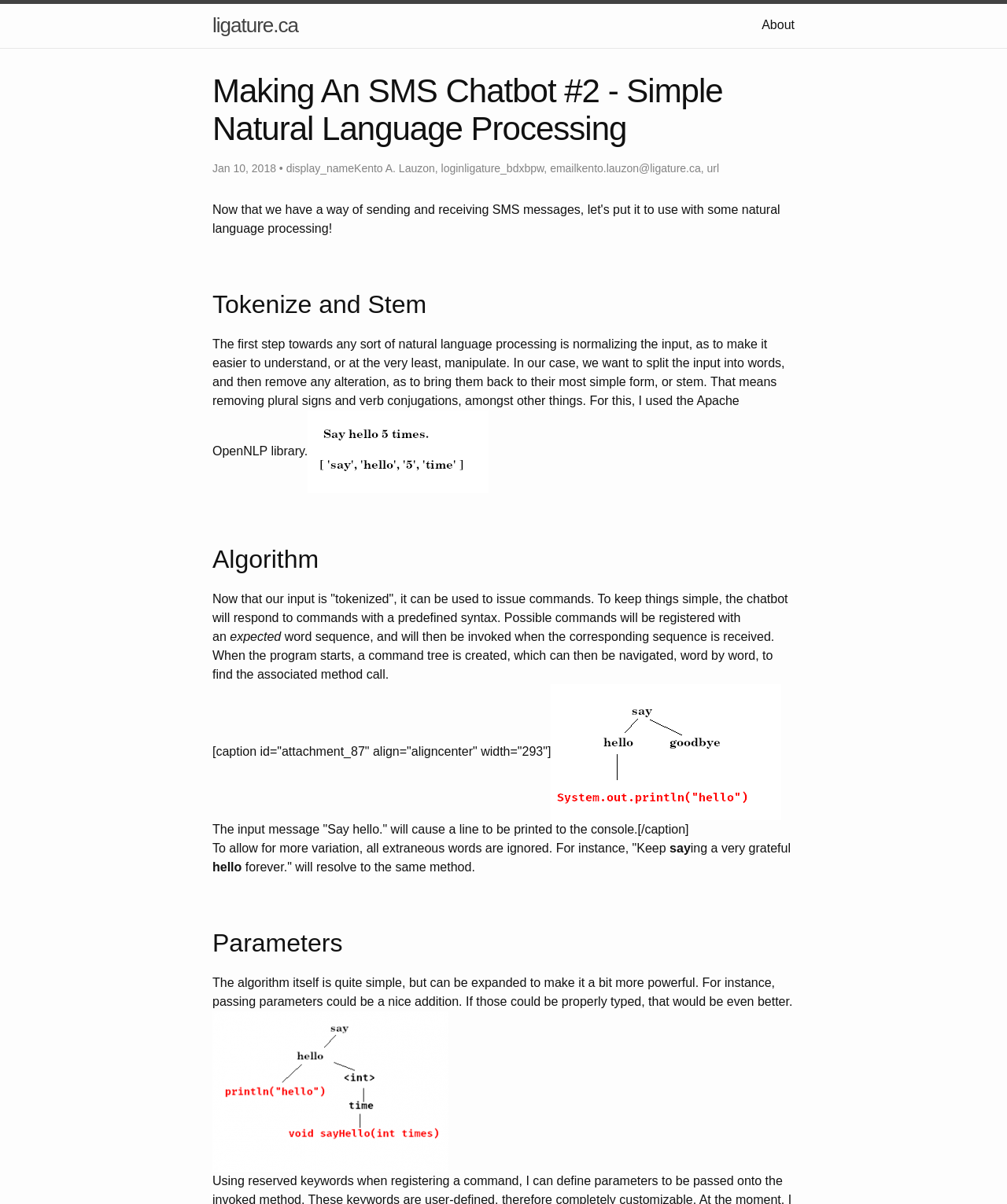Using the provided element description: "Apply", identify the bounding box coordinates. The coordinates should be four floats between 0 and 1 in the order [left, top, right, bottom].

None